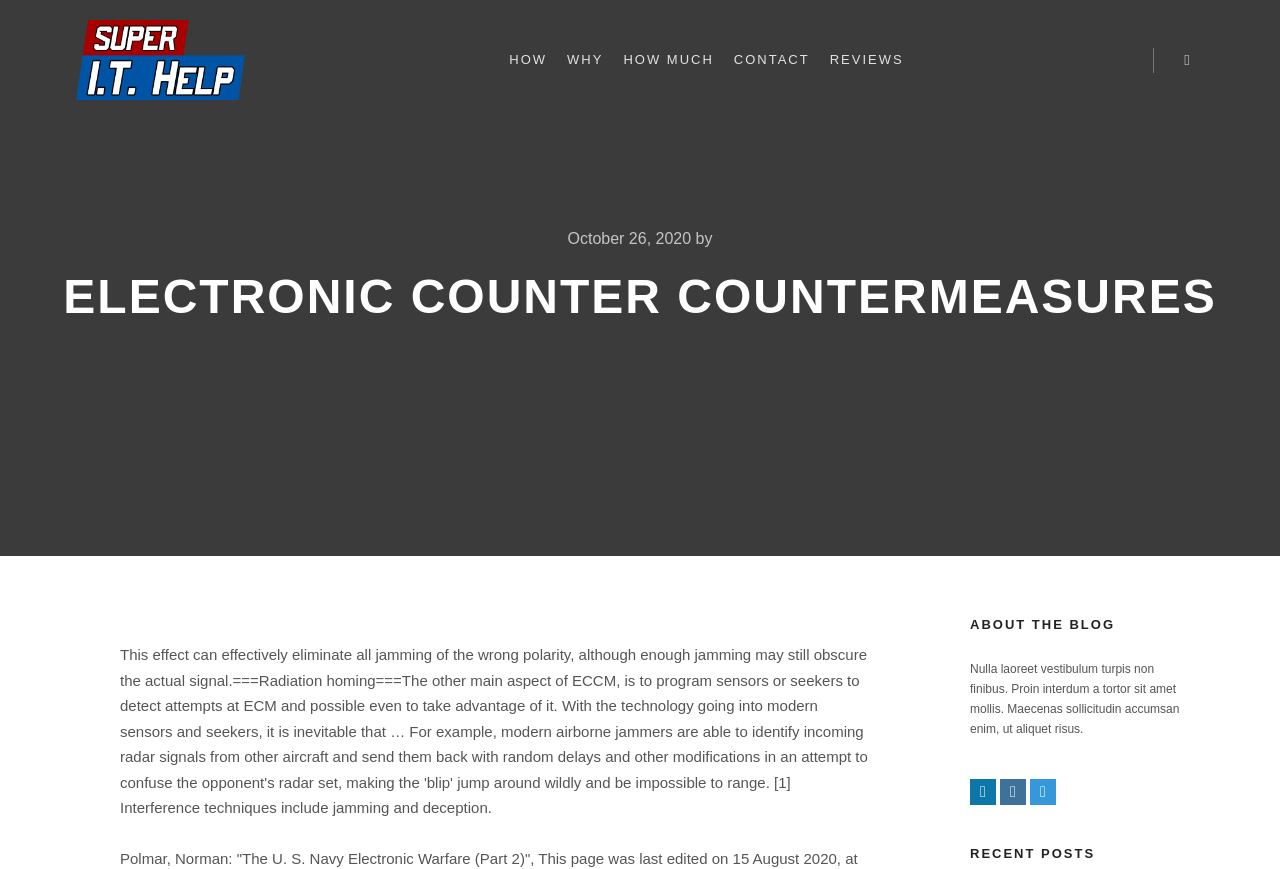Given the element description, predict the bounding box coordinates in the format (top-left x, top-left y, bottom-right x, bottom-right y), using floating point numbers between 0 and 1: alt="Thumbnail: Walter's Attempts"

None